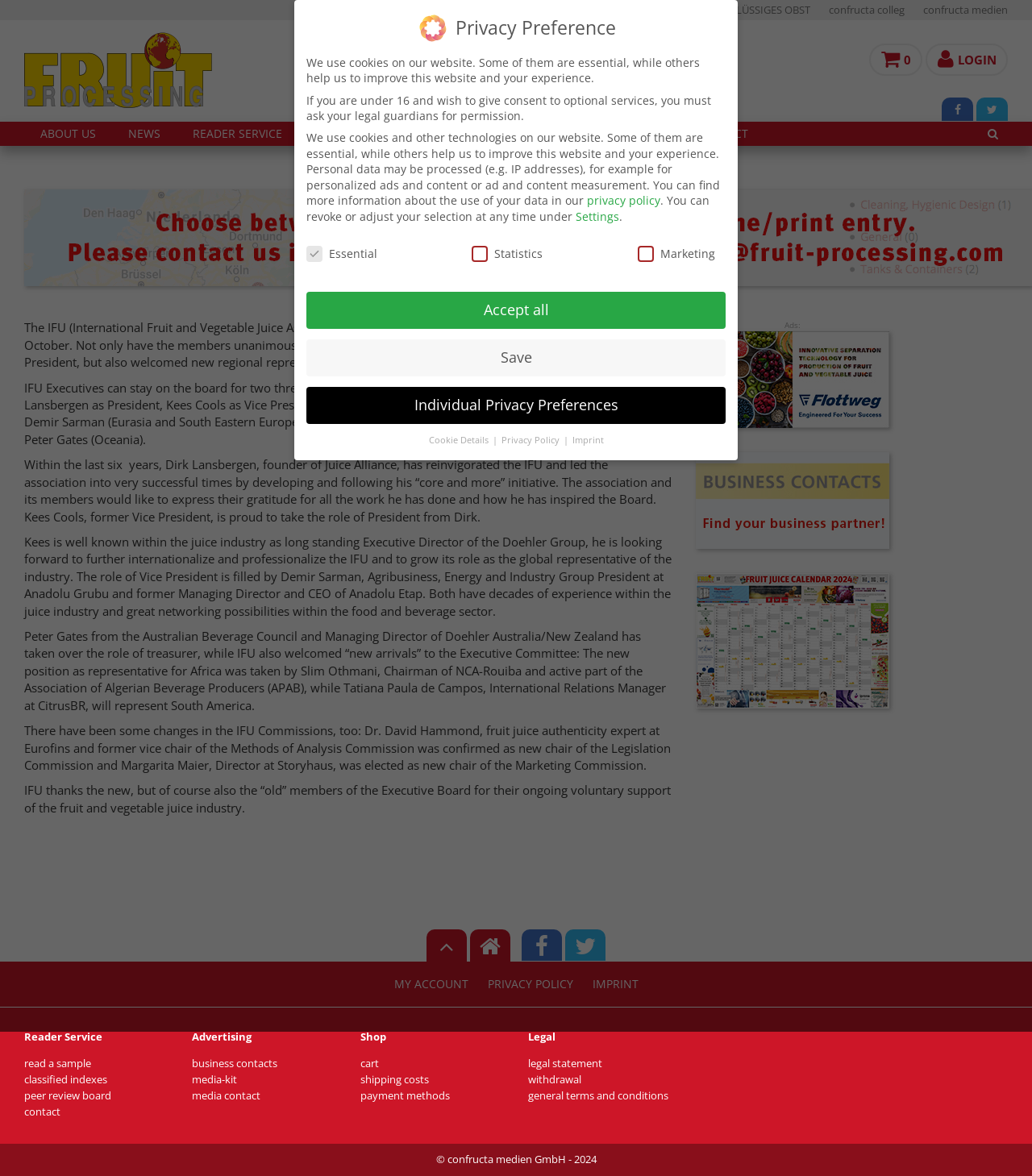Analyze the image and answer the question with as much detail as possible: 
What is the name of the event where IFU held elections?

The question is asking about the name of the event where IFU held elections. After reading the article, I found that the elections were held during their virtual General Assembly in October.